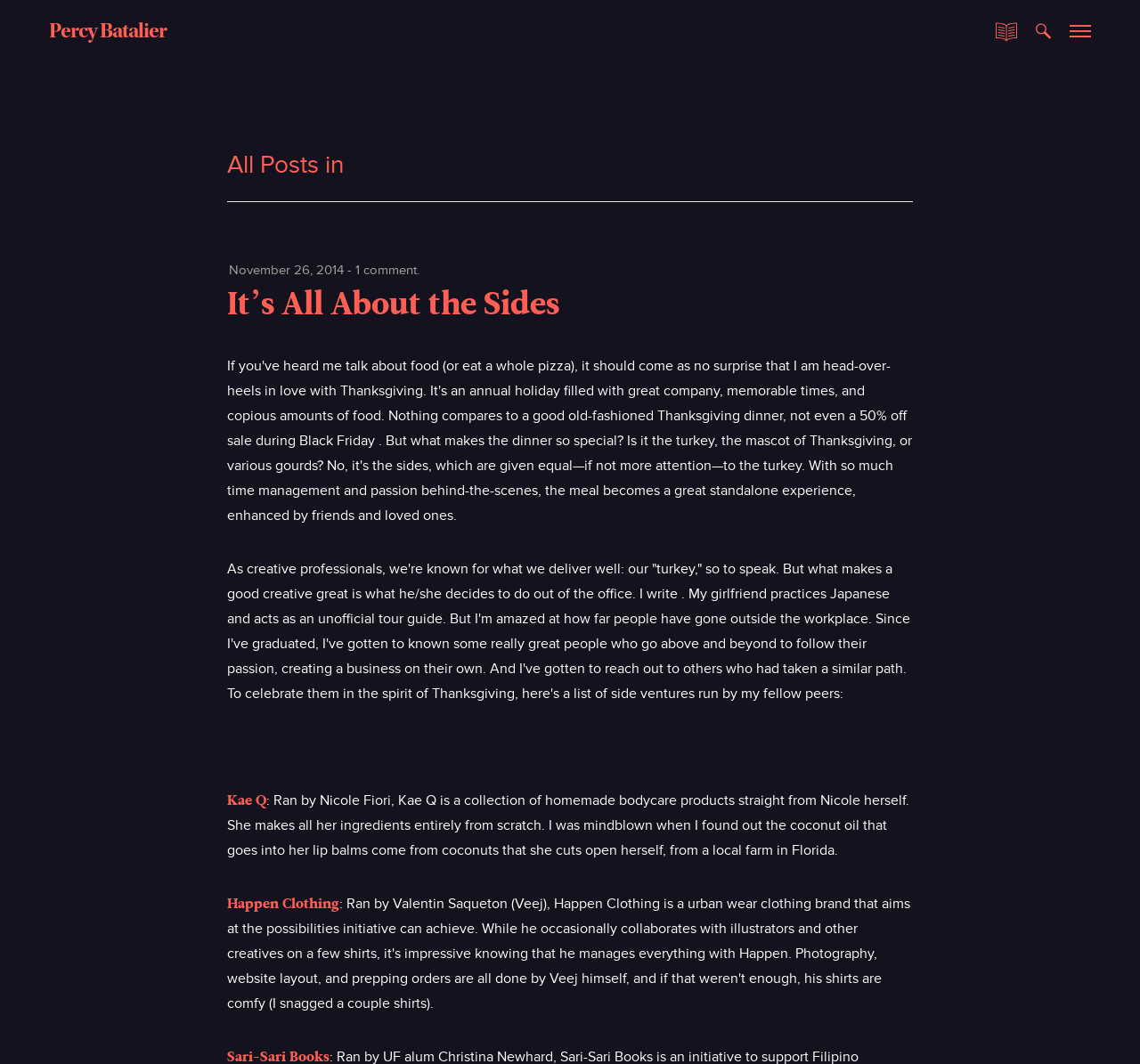What is the date of the first blog post?
Relying on the image, give a concise answer in one word or a brief phrase.

November 26, 2014